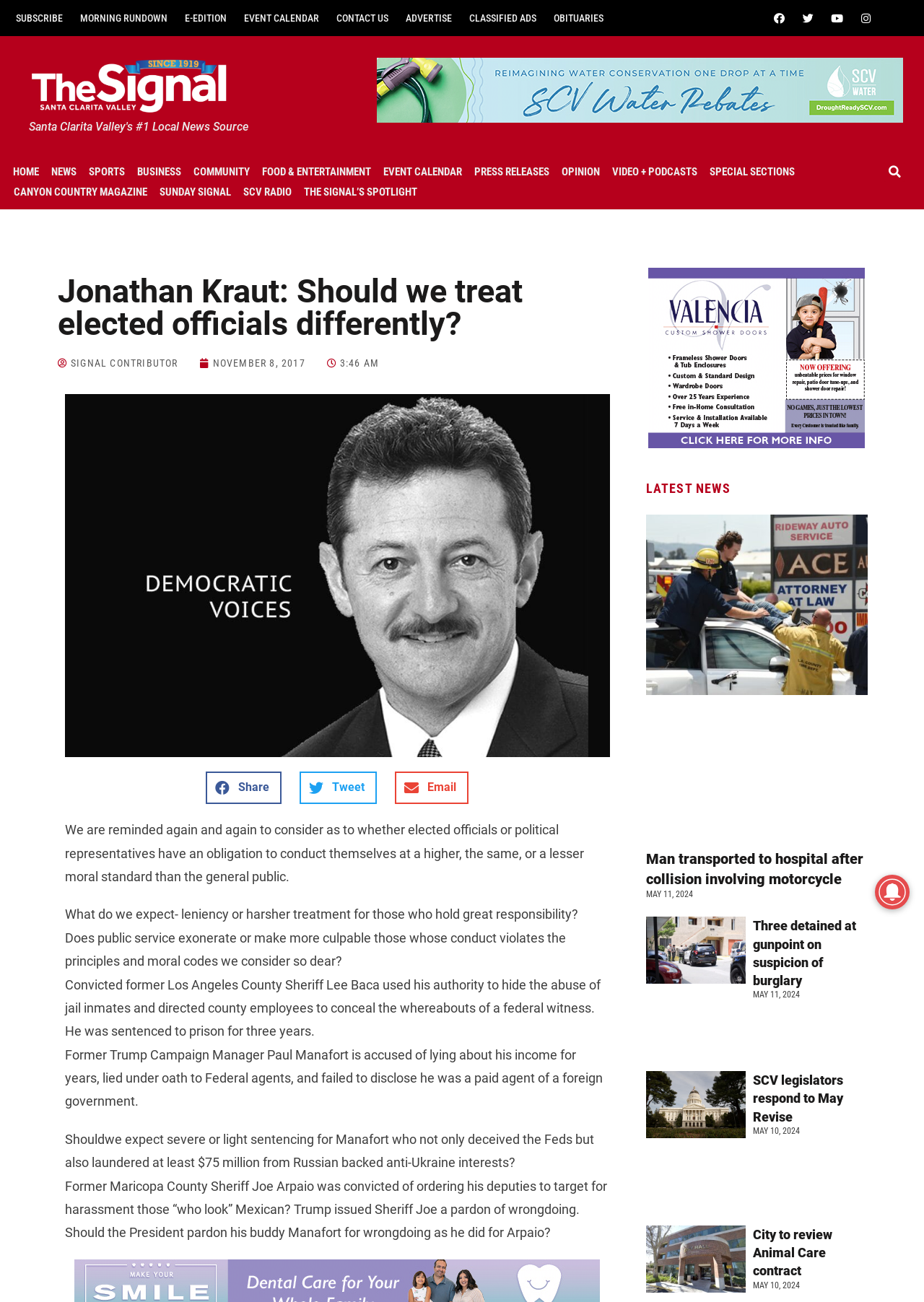What is the date of the article written by Jonathan Kraut?
Based on the screenshot, provide a one-word or short-phrase response.

NOVEMBER 8, 2017